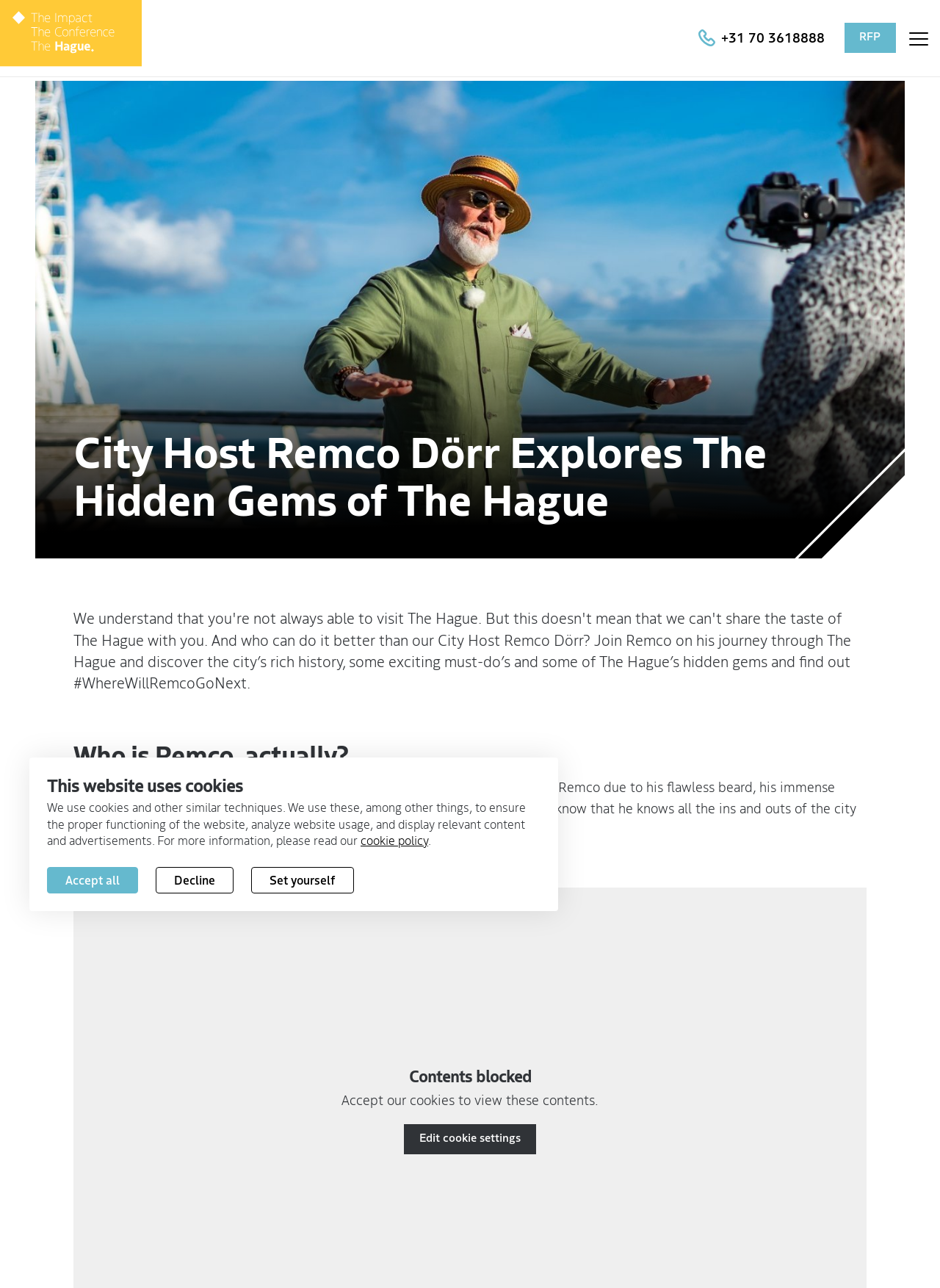Determine the bounding box coordinates of the element's region needed to click to follow the instruction: "Click the link to The Hague Convention Bureau". Provide these coordinates as four float numbers between 0 and 1, formatted as [left, top, right, bottom].

[0.0, 0.0, 0.255, 0.059]